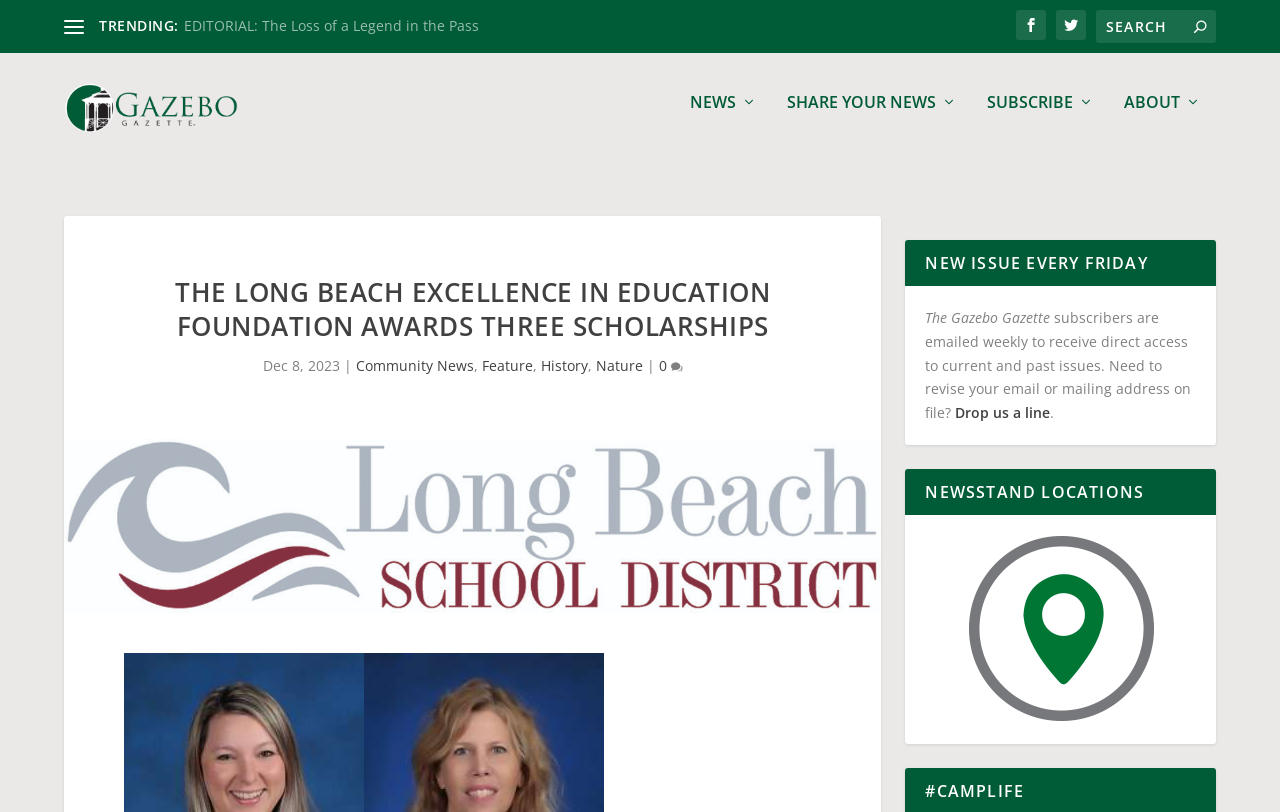Respond to the question below with a concise word or phrase:
What is the name of the foundation awarding scholarships?

The Long Beach Excellence in Education Foundation